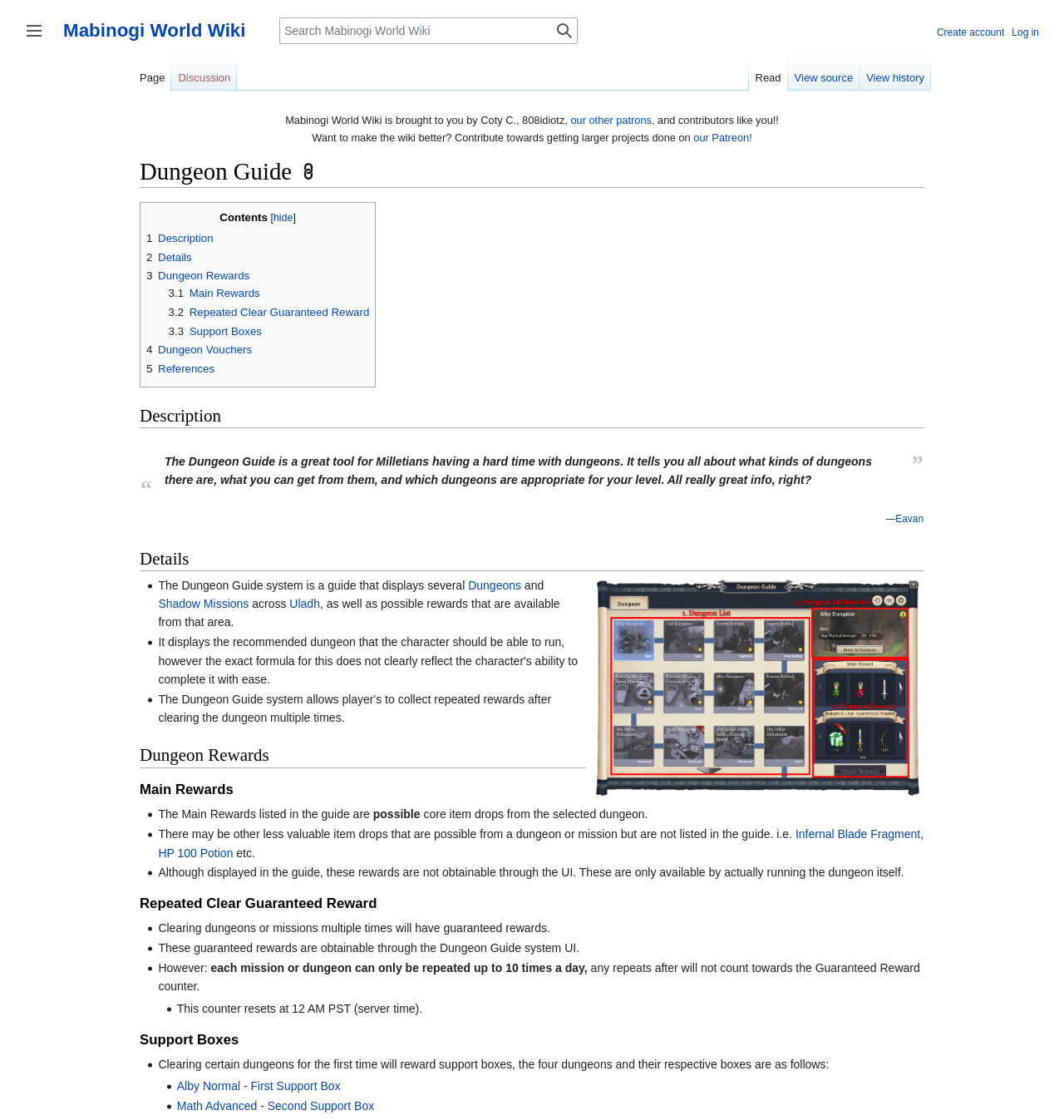Write an exhaustive caption that covers the webpage's main aspects.

The webpage is a guide for the Dungeon Guide system in the Mabinogi World Wiki. At the top, there is a navigation bar with links to "Personal tools", "Namespaces", and "Views". Below the navigation bar, there is a search bar with a "Search" button and a "Go" button. 

On the left side, there is a sidebar with links to "Page", "Discussion", and other related pages. Above the main content, there is a heading "Dungeon Guide" with a mini image. 

The main content is divided into sections, including "Description", "Details", "Dungeon Rewards", and others. The "Description" section provides an overview of the Dungeon Guide system, which is a tool that helps players with information about dungeons, rewards, and level appropriateness. 

The "Details" section has an image of the Mabinogi dungeon guide and a list of features, including the display of dungeons, shadow missions, and possible rewards. 

The "Dungeon Rewards" section is further divided into "Main Rewards", "Repeated Clear Guaranteed Reward", and "Support Boxes". The "Main Rewards" section explains that the rewards listed are possible core item drops from the selected dungeon, but there may be other less valuable item drops not listed in the guide. 

The "Repeated Clear Guaranteed Reward" section explains that clearing dungeons or missions multiple times will have guaranteed rewards, which are obtainable through the Dungeon Guide system UI.